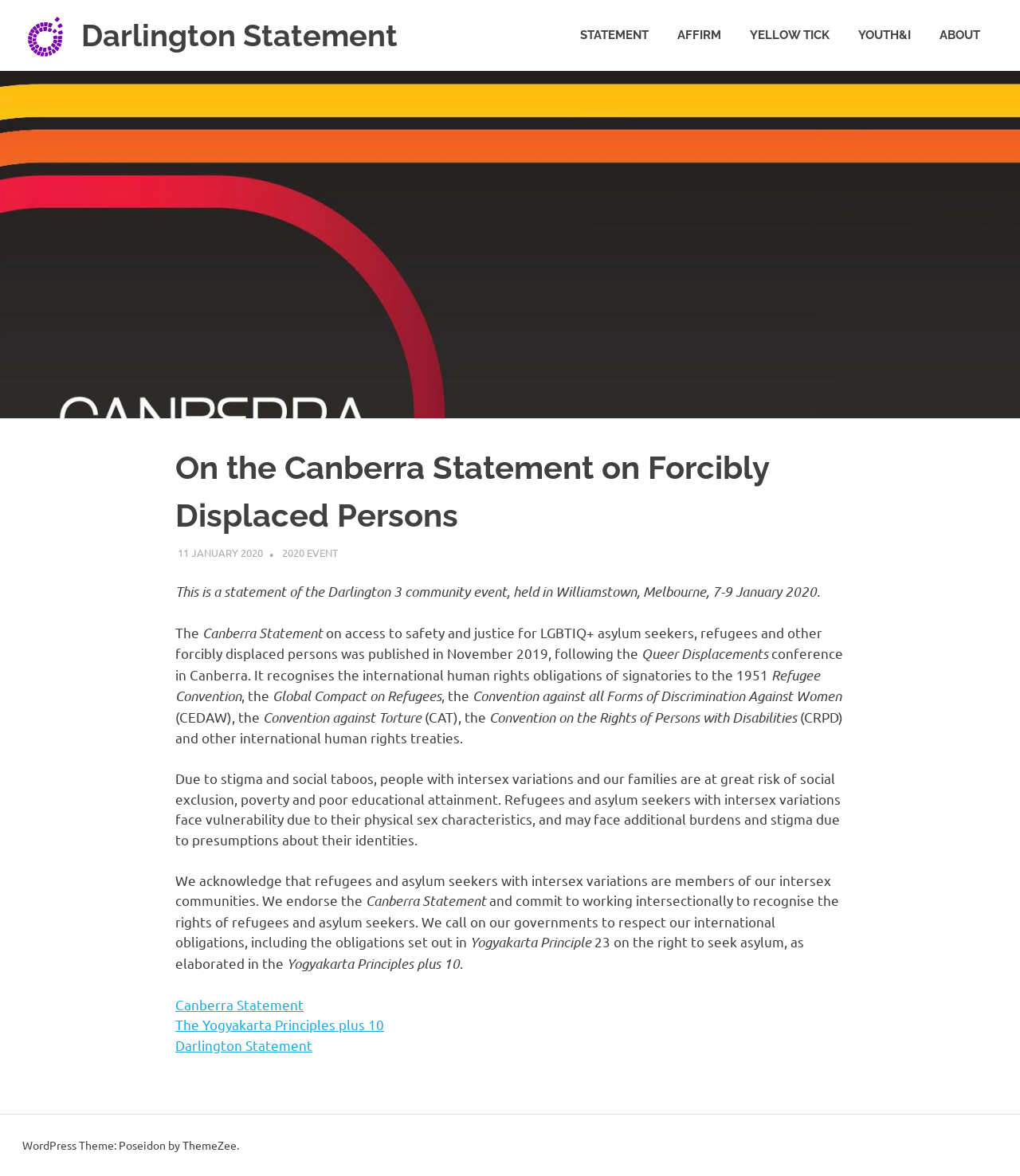What is the theme of the WordPress website?
Please provide a detailed and comprehensive answer to the question.

The webpage's footer section mentions that the WordPress theme used is Poseidon by ThemeZee.